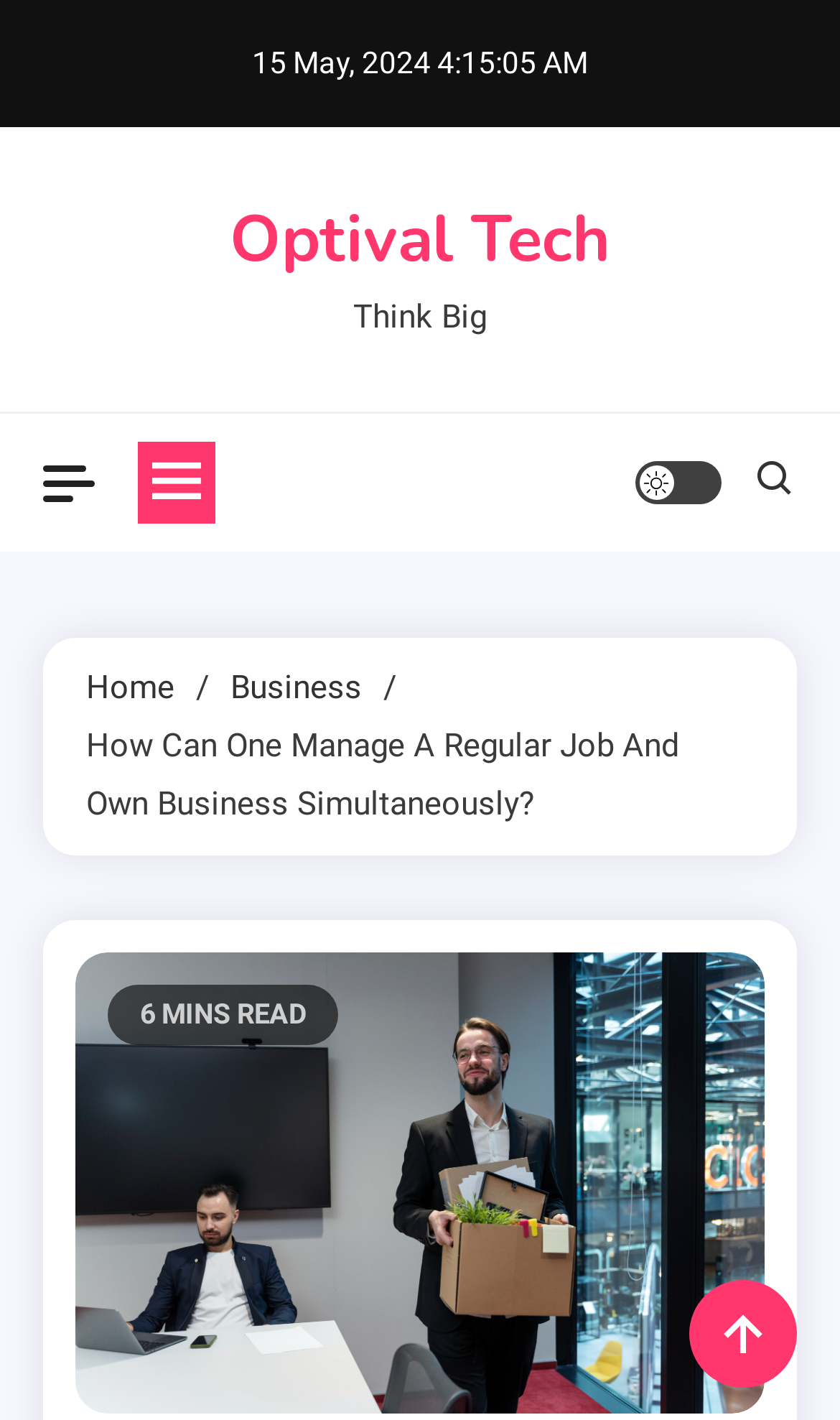Provide a thorough description of this webpage.

The webpage appears to be an article or blog post discussing the topic of managing a regular job and owning a business simultaneously. At the top of the page, there is a date "15 May, 2024" and a link to "Optival Tech" followed by a tagline "Think Big". Below these elements, there are two buttons, one with no text and the other with an icon. 

To the right of these buttons, there are two more links, one labeled as "site mode button" and another with an icon. 

The main content of the page is divided into sections. The first section is a navigation menu or breadcrumbs, which includes links to "Home" and "Business". Below this menu, there is a heading that reads "How Can One Manage A Regular Job And Own Business Simultaneously?" 

Under this heading, there is a large image that takes up most of the width of the page. Above the image, there is a text that indicates the article will take "6 MINS READ" to complete.